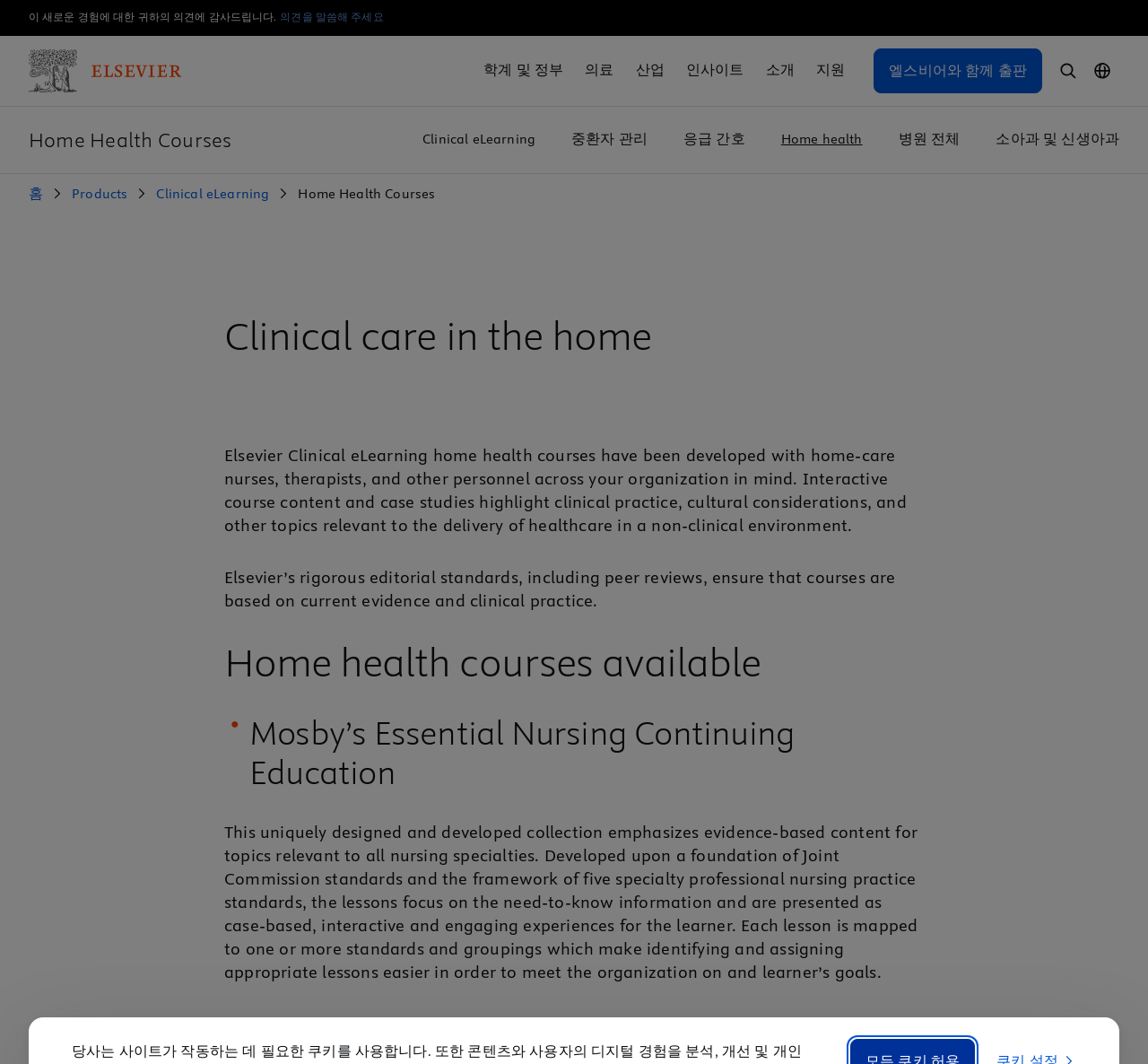Identify the bounding box coordinates of the part that should be clicked to carry out this instruction: "Click the 'Elsevier' link".

[0.025, 0.046, 0.159, 0.087]